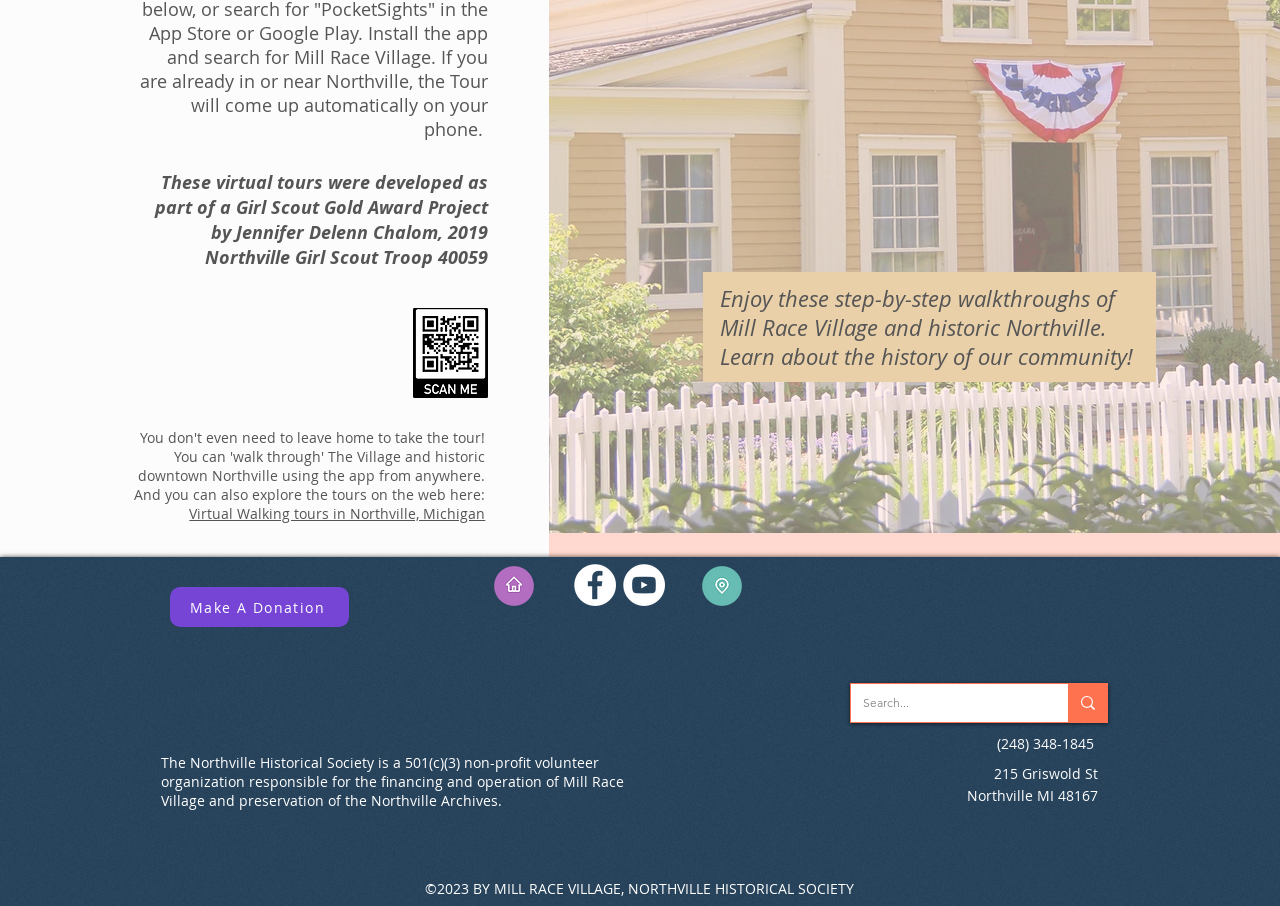Determine the bounding box for the described UI element: "Make A Donation".

[0.133, 0.648, 0.273, 0.692]